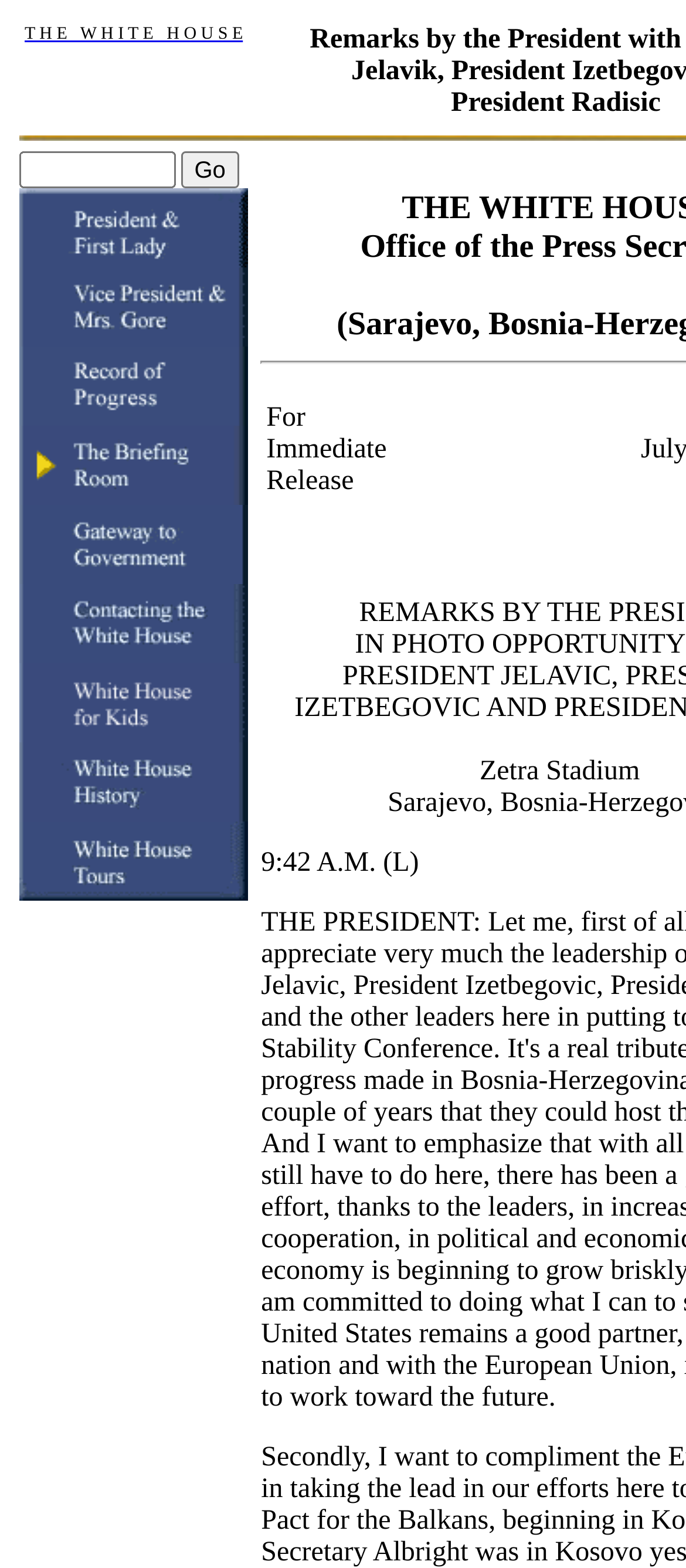Provide the bounding box coordinates of the area you need to click to execute the following instruction: "Enter text in the search box".

[0.028, 0.096, 0.256, 0.12]